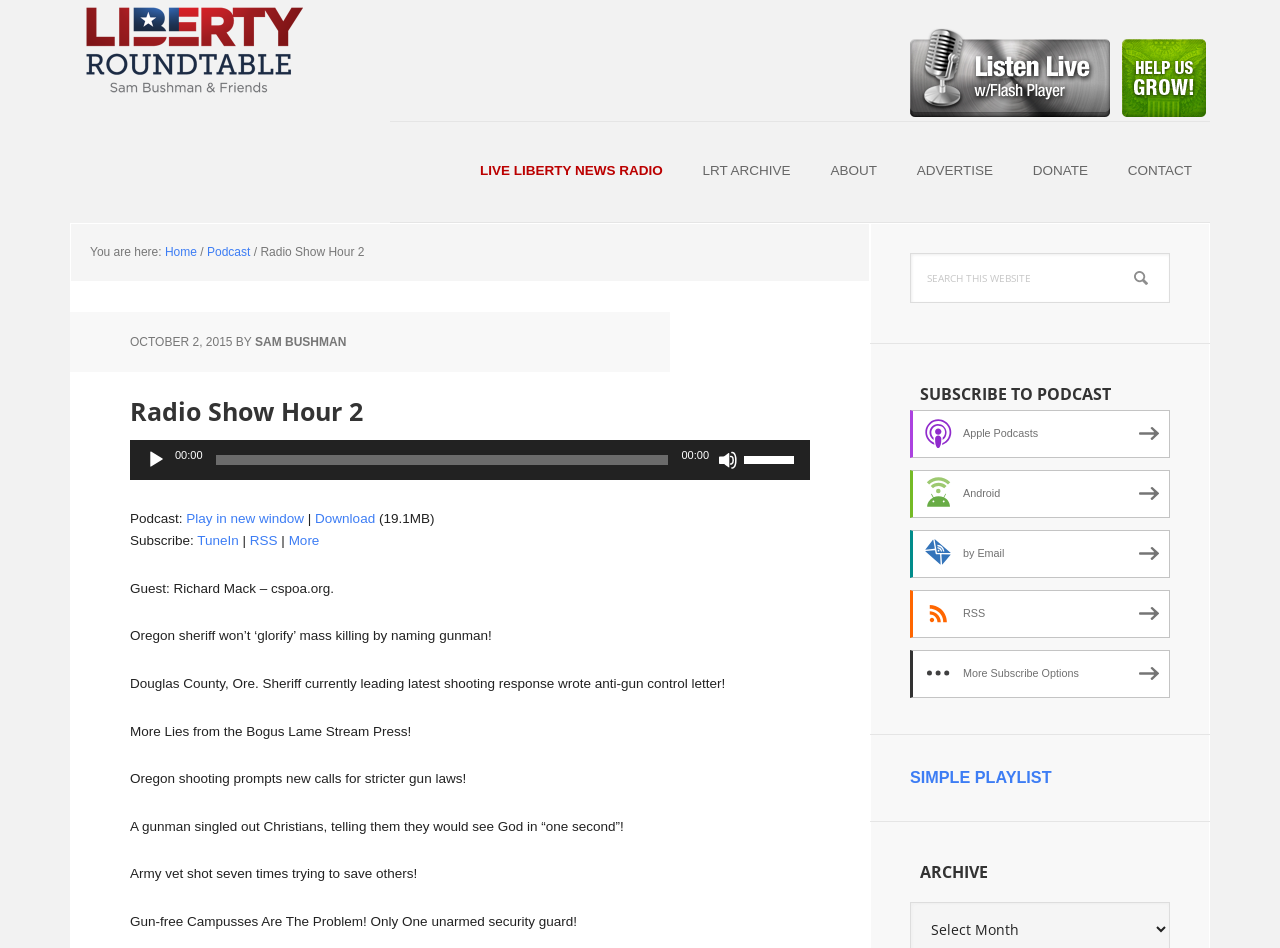Please identify the bounding box coordinates of the element's region that should be clicked to execute the following instruction: "Subscribe to podcast on Apple Podcasts". The bounding box coordinates must be four float numbers between 0 and 1, i.e., [left, top, right, bottom].

[0.711, 0.432, 0.914, 0.483]